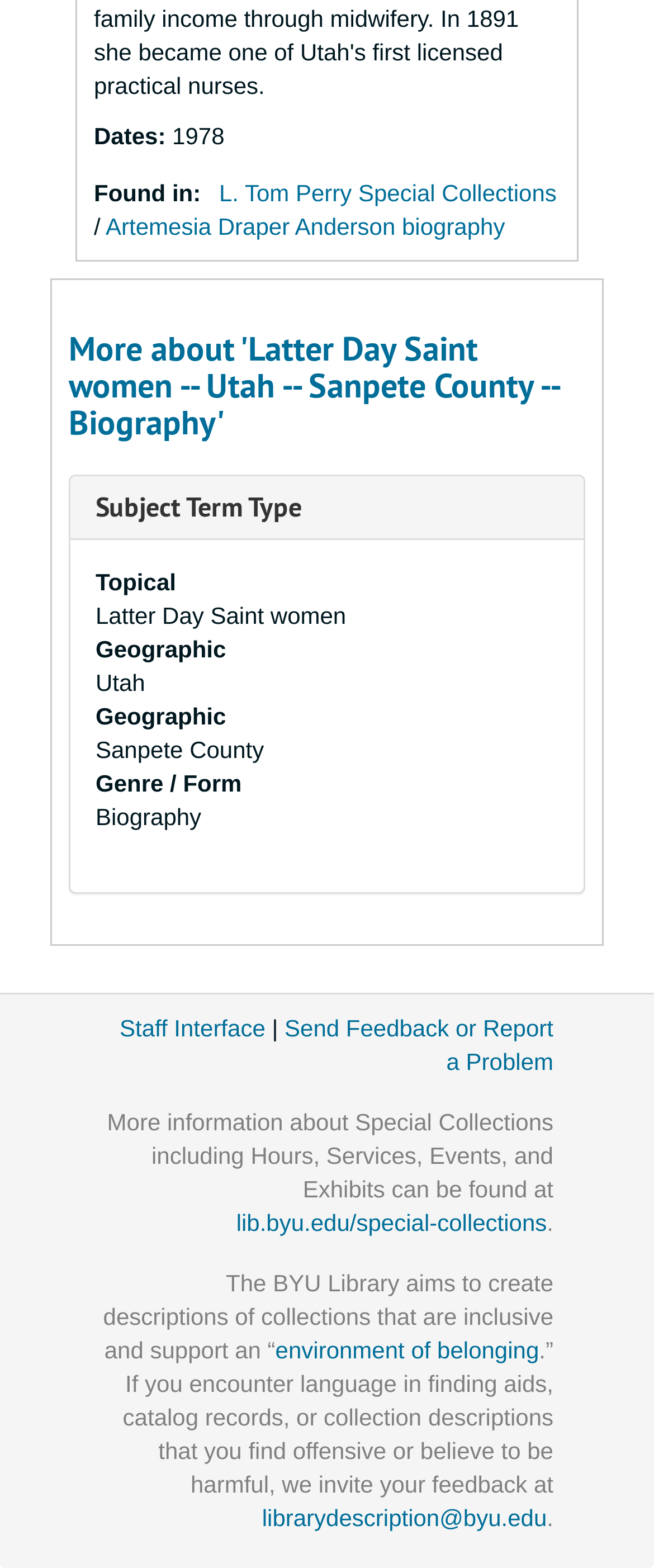What is the subject term type? Based on the image, give a response in one word or a short phrase.

Topical, Geographic, Genre / Form